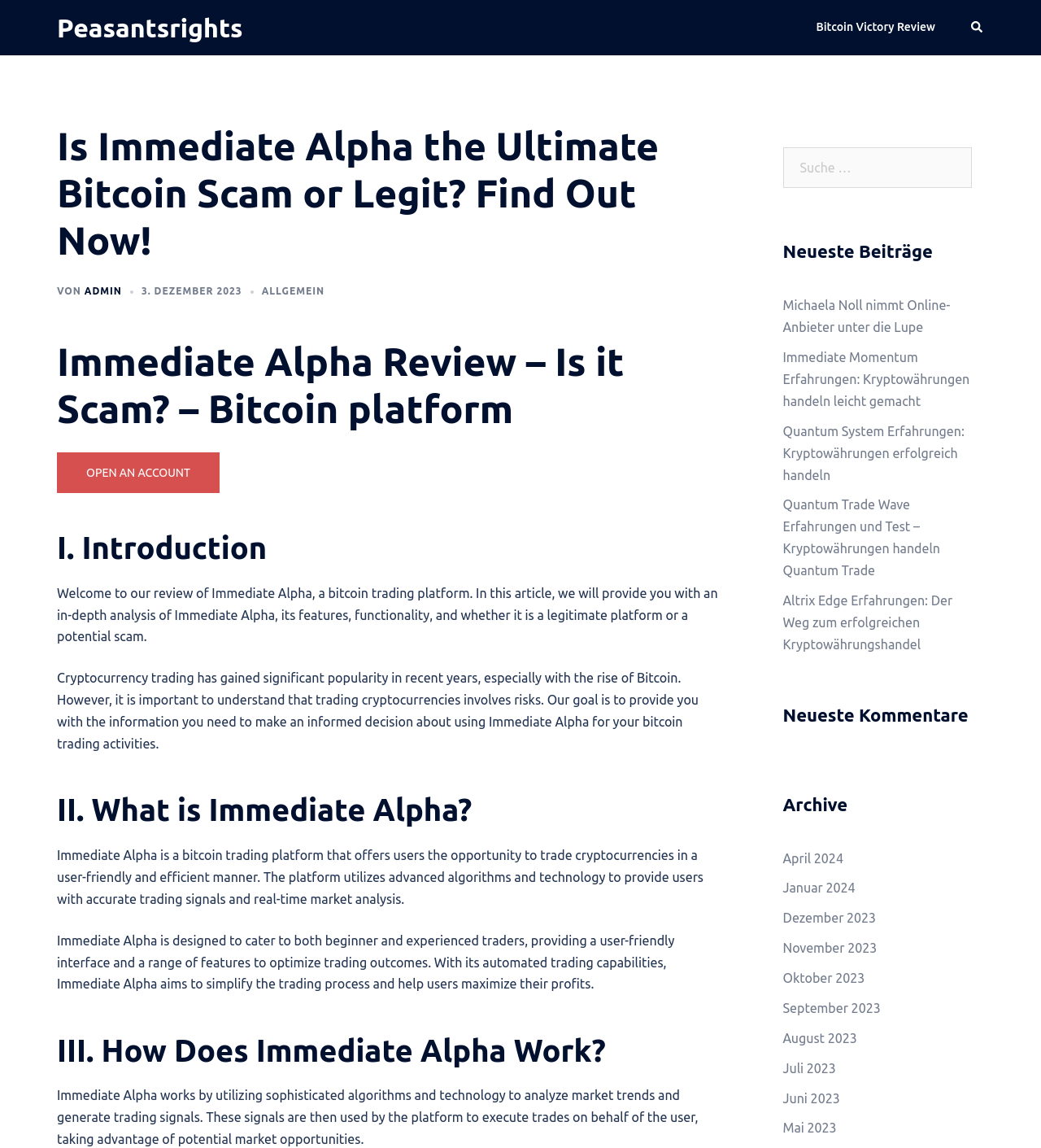Provide the bounding box for the UI element matching this description: "Open An Account".

[0.055, 0.394, 0.211, 0.429]